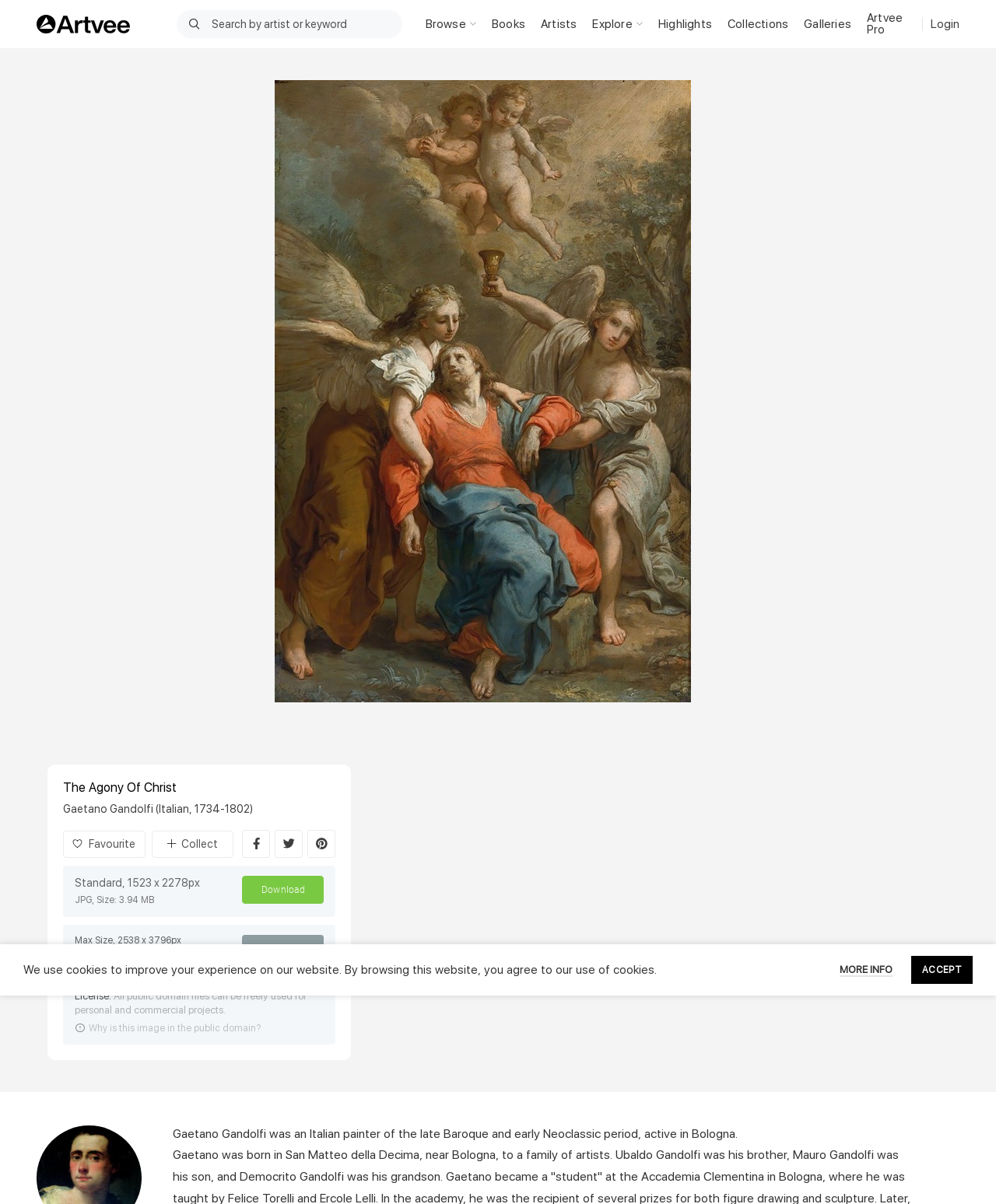Give the bounding box coordinates for this UI element: "Login". The coordinates should be four float numbers between 0 and 1, arranged as [left, top, right, bottom].

[0.934, 0.014, 0.963, 0.026]